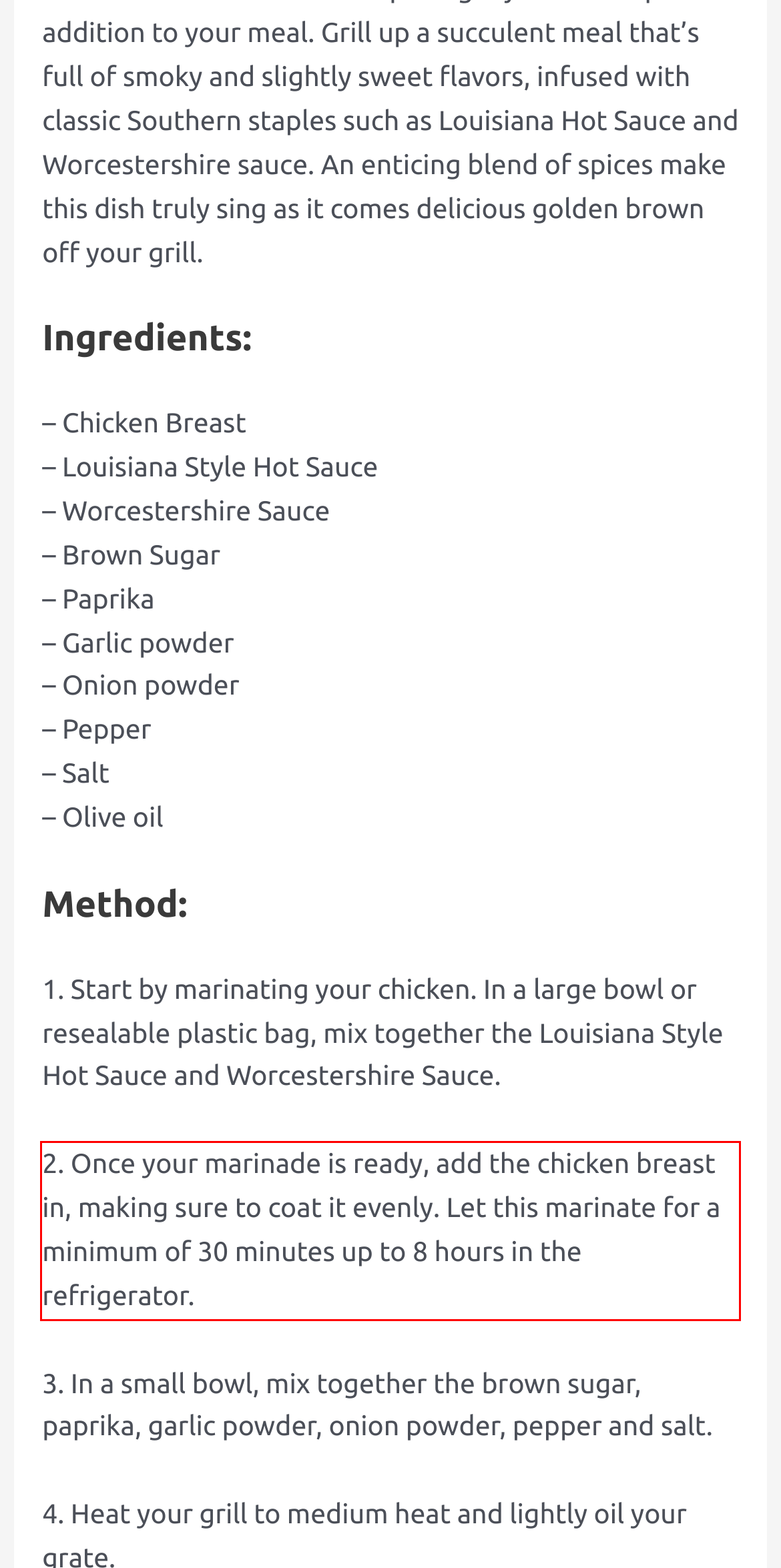There is a UI element on the webpage screenshot marked by a red bounding box. Extract and generate the text content from within this red box.

2. Once your marinade is ready, add the chicken breast in, making sure to coat it evenly. Let this marinate for a minimum of 30 minutes up to 8 hours in the refrigerator.